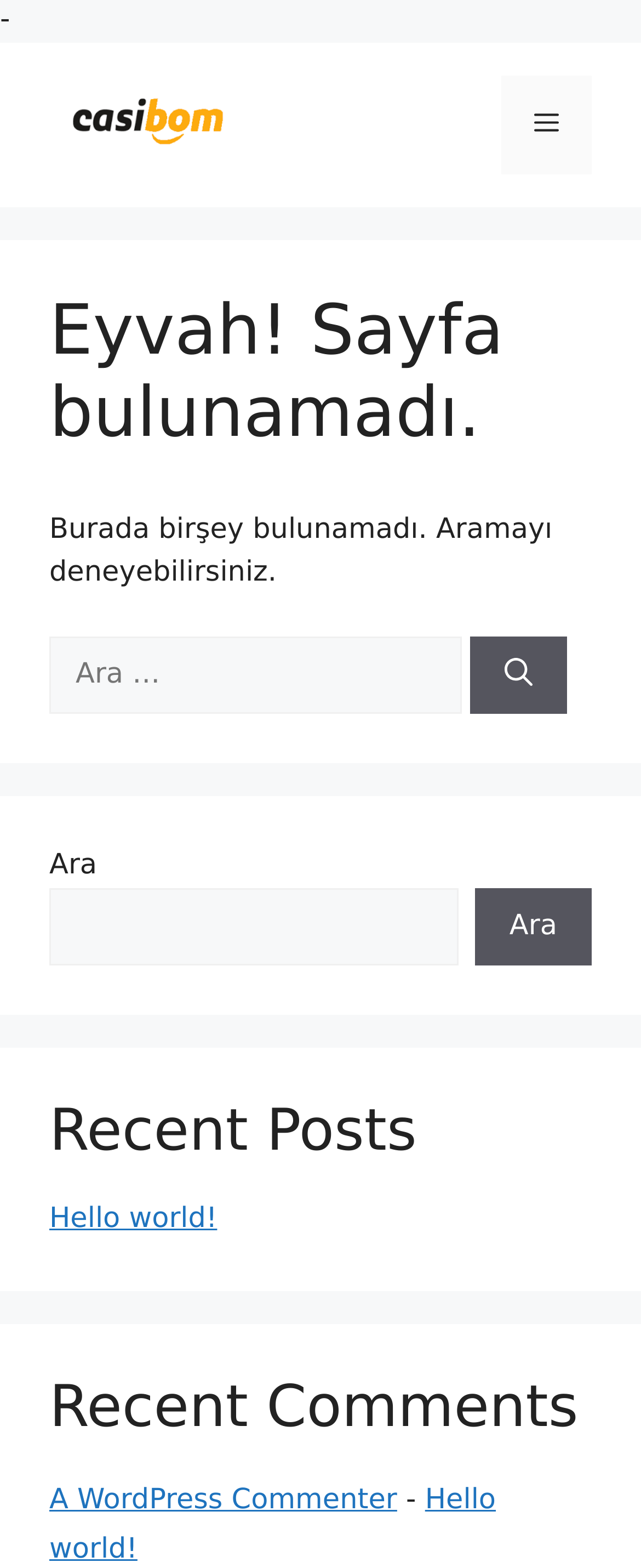Pinpoint the bounding box coordinates of the area that should be clicked to complete the following instruction: "Click on Hello world!". The coordinates must be given as four float numbers between 0 and 1, i.e., [left, top, right, bottom].

[0.077, 0.767, 0.339, 0.788]